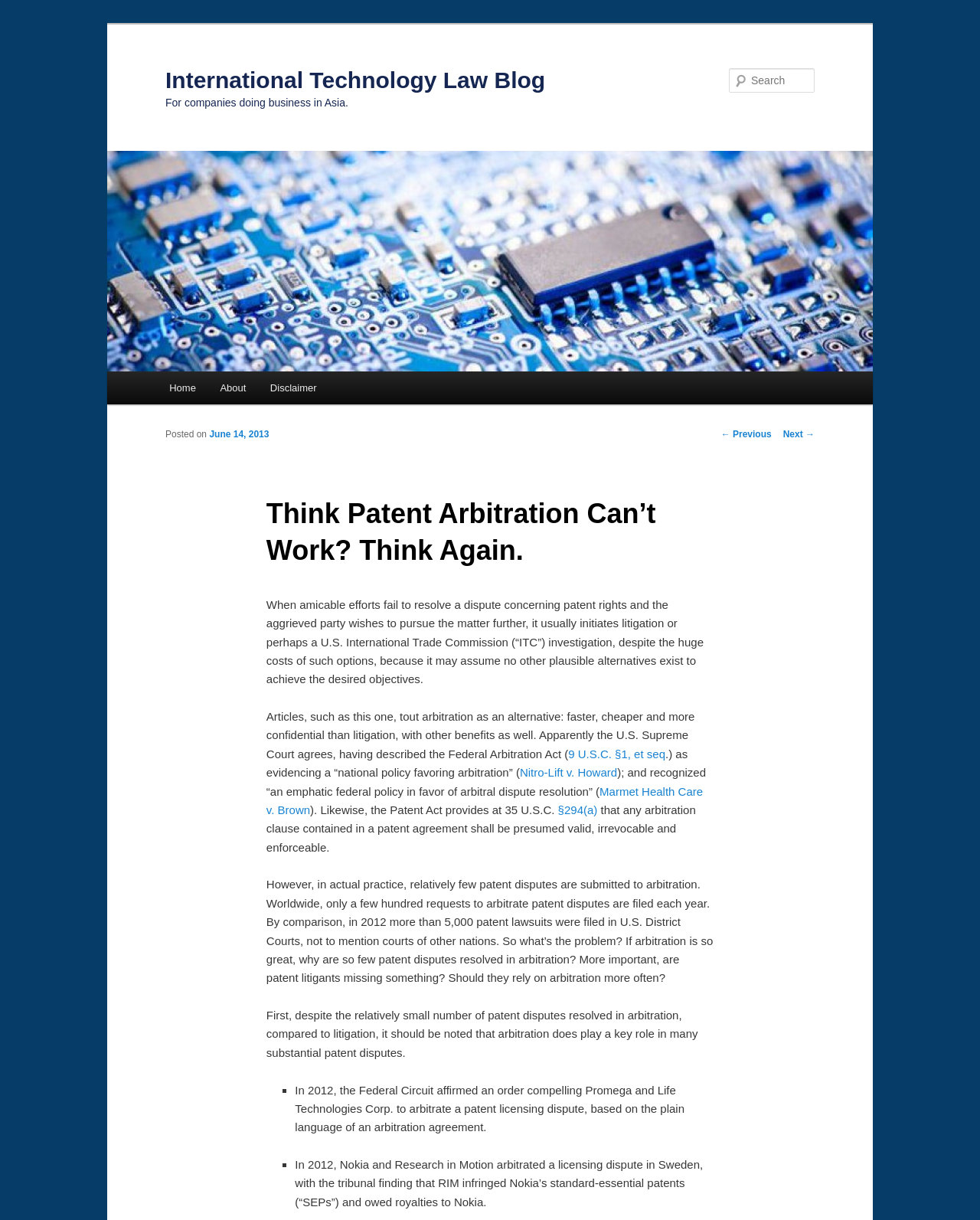Locate the bounding box of the UI element described in the following text: "Chris Pirschel".

None